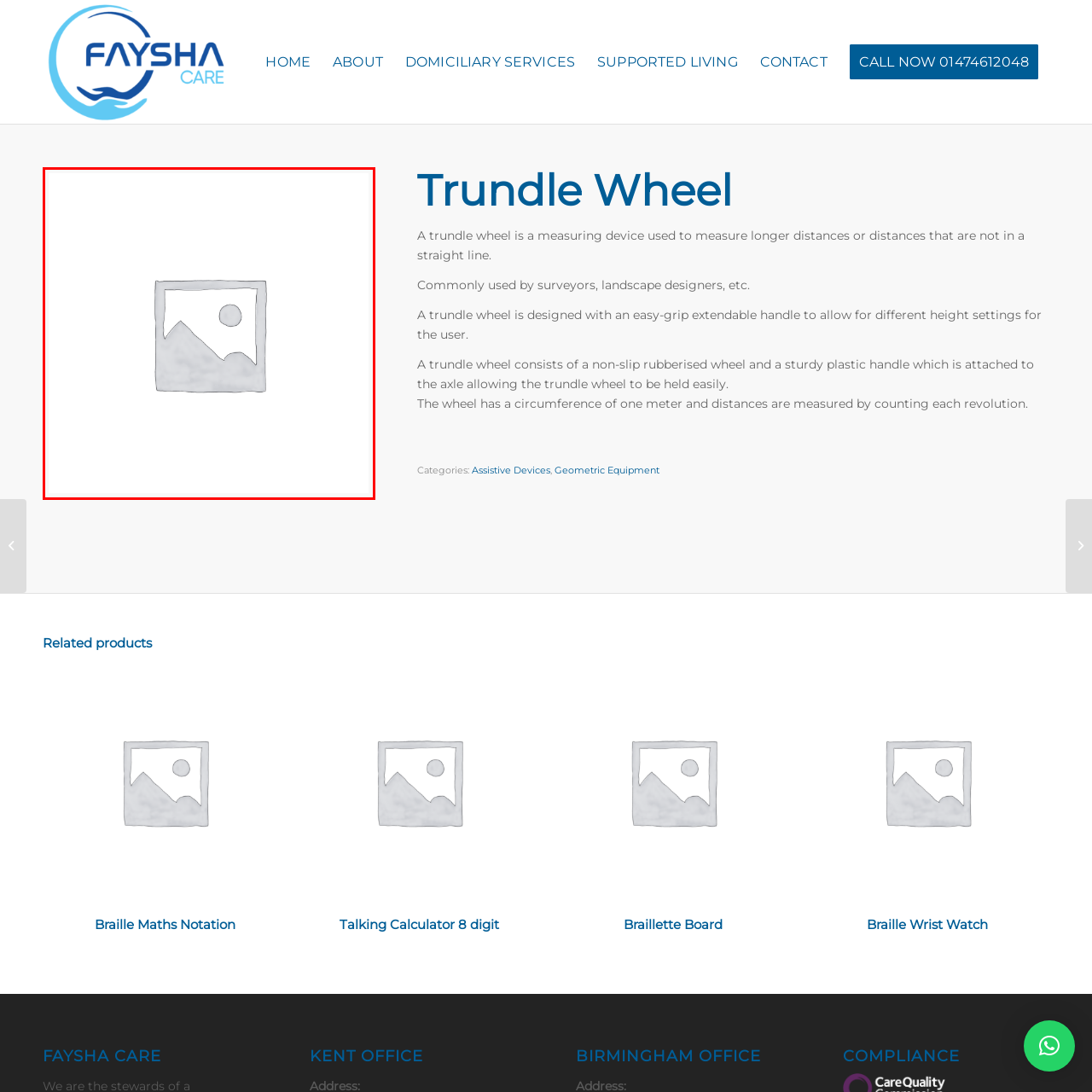Analyze the image surrounded by the red box and respond concisely: What type of equipment is the Trundle Wheel categorized under?

Geometric equipment